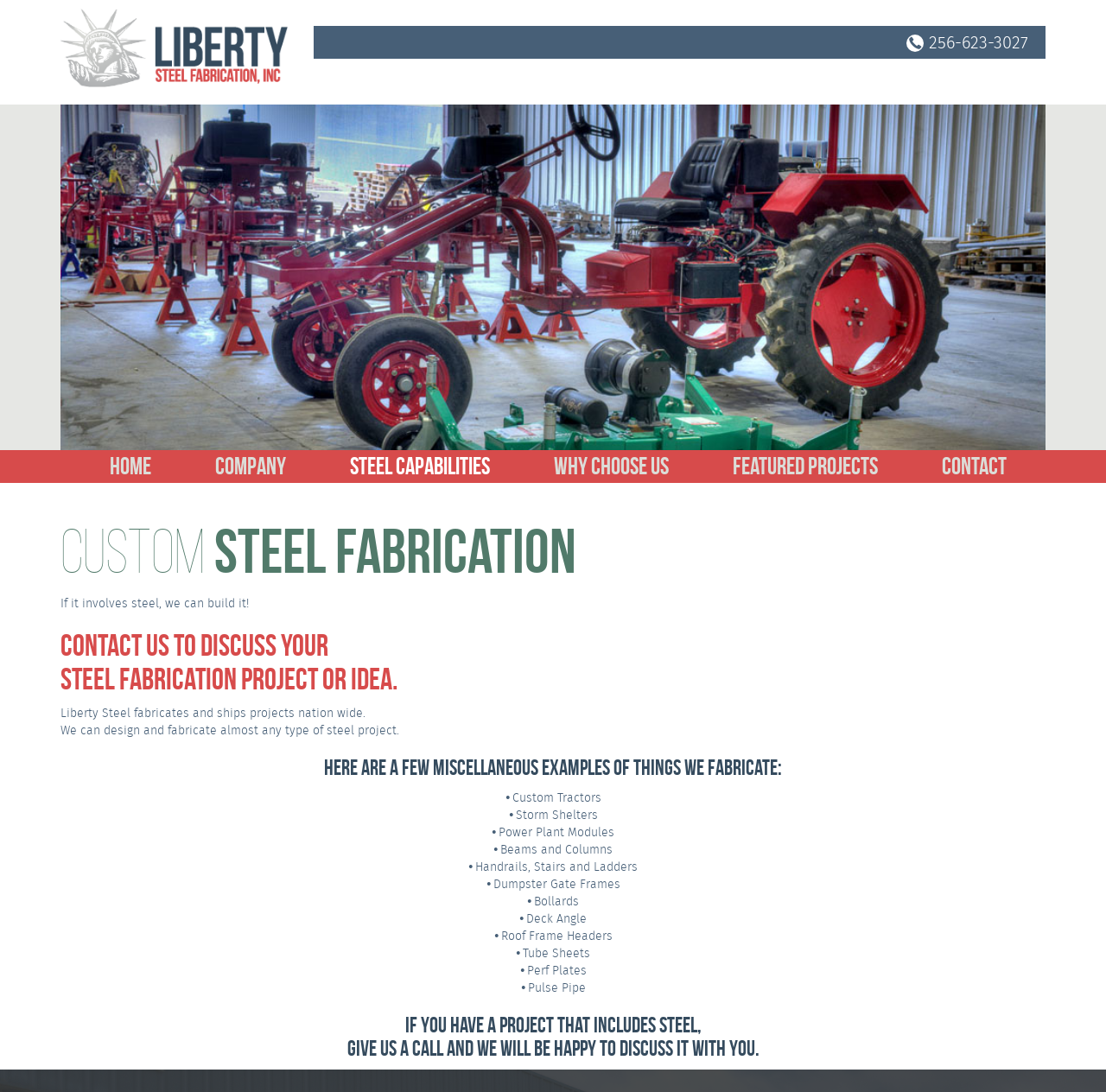Refer to the image and provide an in-depth answer to the question:
What is the company's scope of work?

The text 'Liberty Steel fabricates and ships projects nation wide' indicates that the company's scope of work is not limited to a specific region, but rather they operate nationwide.